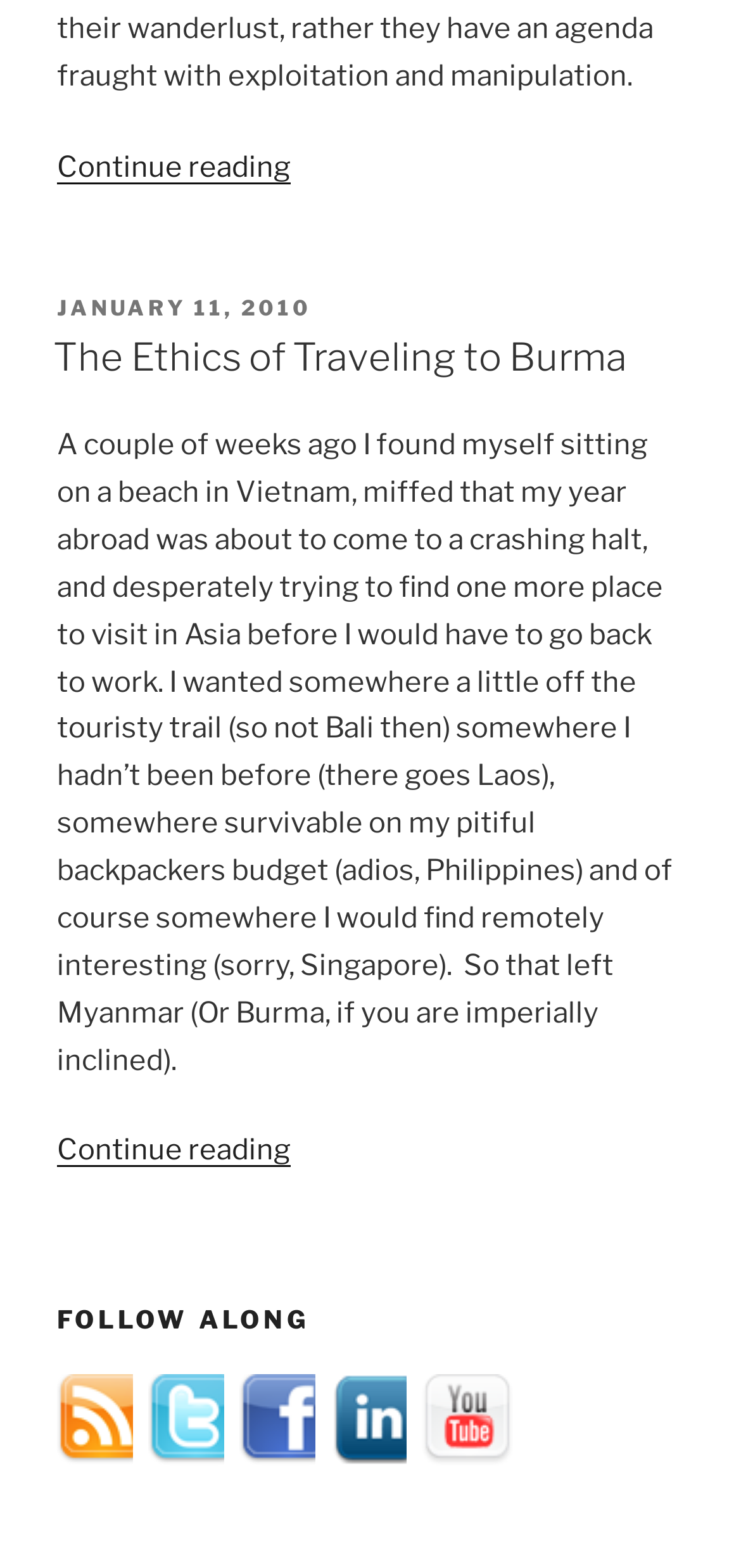Show the bounding box coordinates of the element that should be clicked to complete the task: "Follow on Twitter".

[0.2, 0.918, 0.323, 0.94]